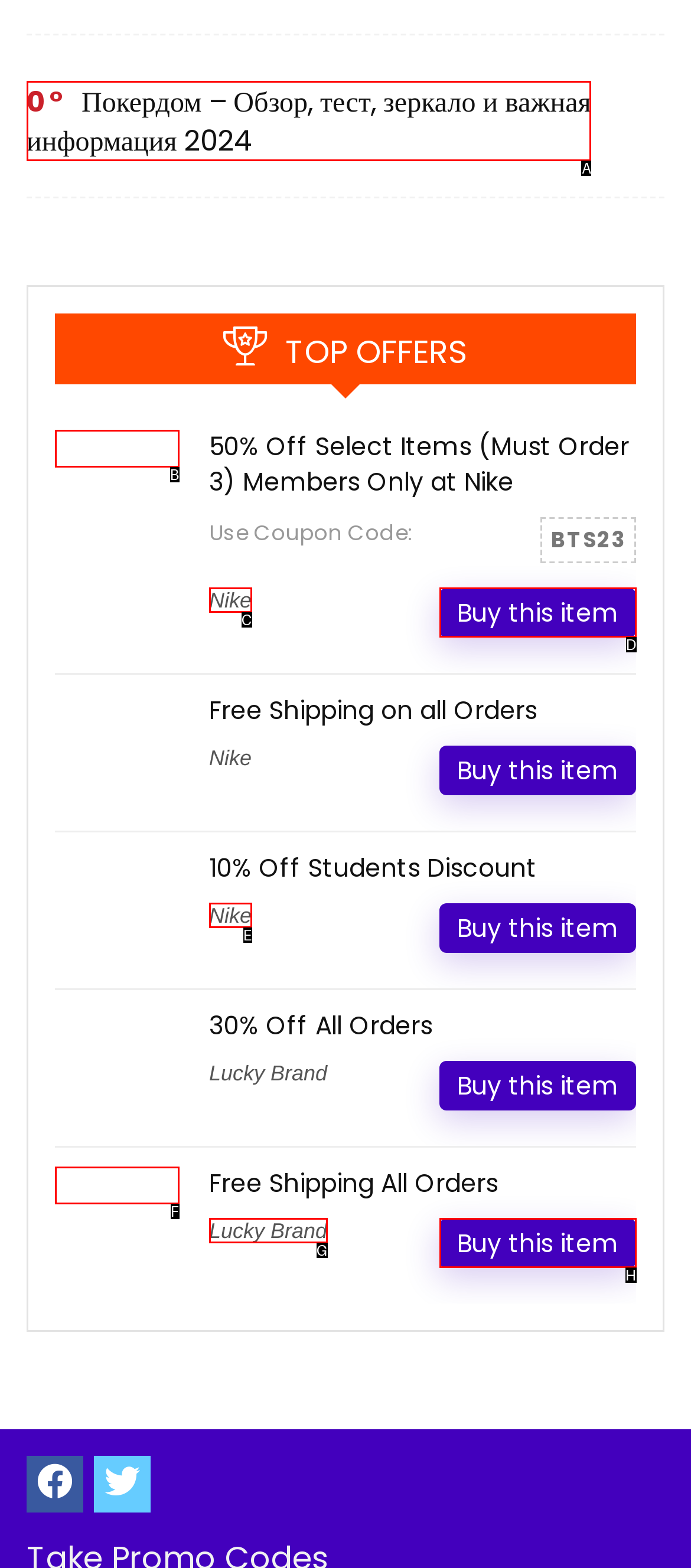Identify which option matches the following description: Center of Gravity (CG) Placement
Answer by giving the letter of the correct option directly.

None